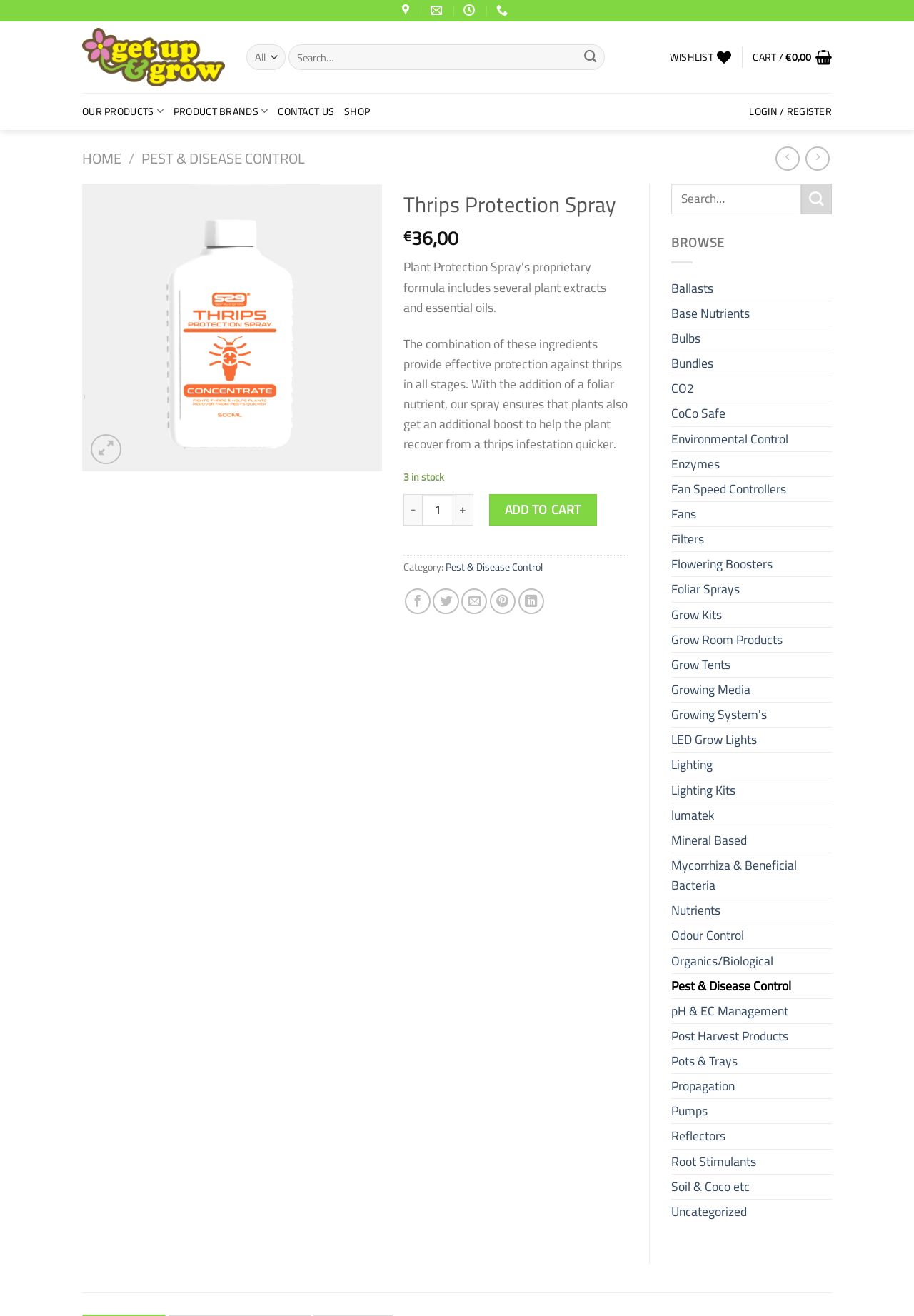Indicate the bounding box coordinates of the element that needs to be clicked to satisfy the following instruction: "Add to Wishlist". The coordinates should be four float numbers between 0 and 1, i.e., [left, top, right, bottom].

[0.363, 0.175, 0.406, 0.197]